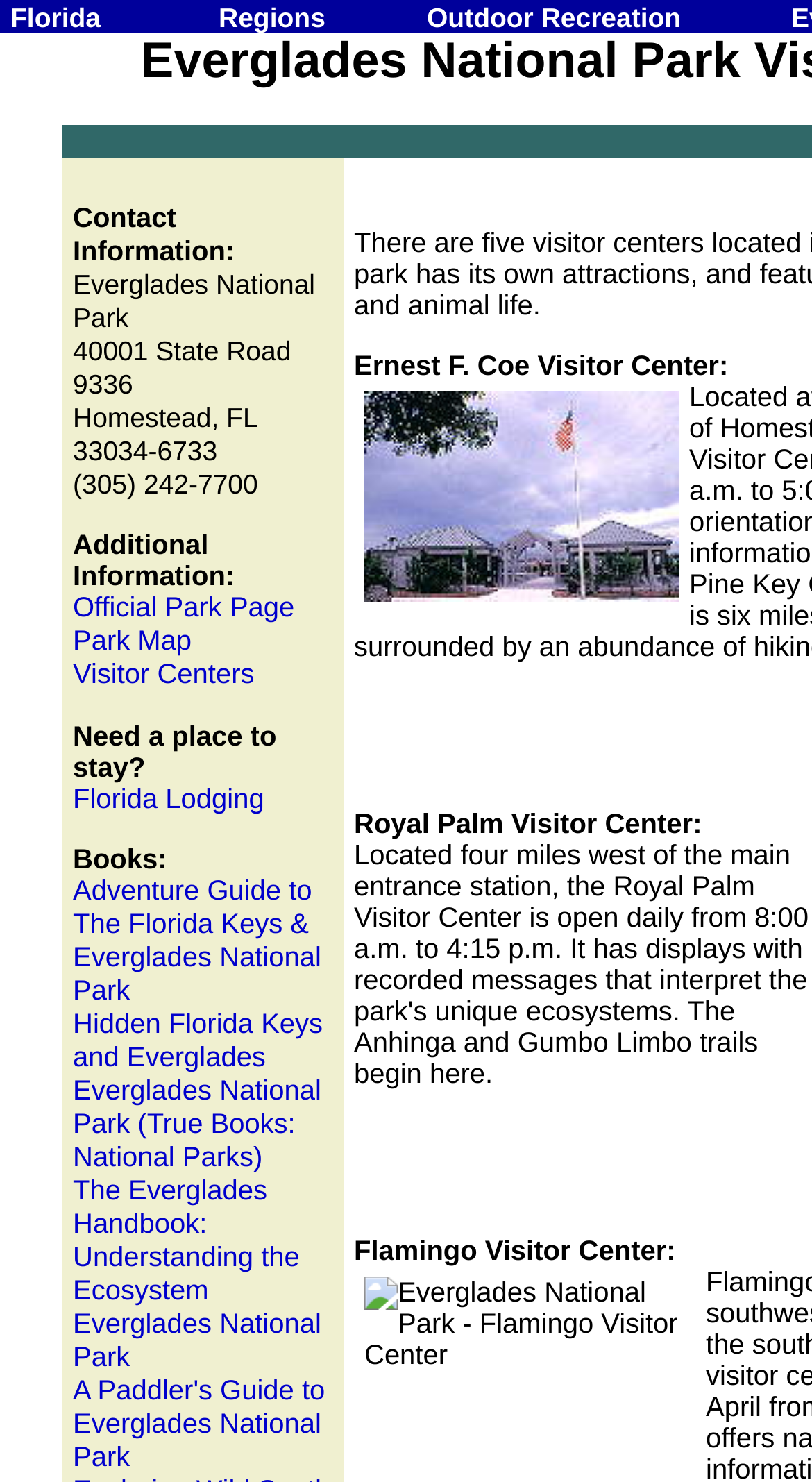Locate the bounding box coordinates of the clickable region necessary to complete the following instruction: "Explore 'Florida Lodging'". Provide the coordinates in the format of four float numbers between 0 and 1, i.e., [left, top, right, bottom].

[0.09, 0.528, 0.325, 0.549]